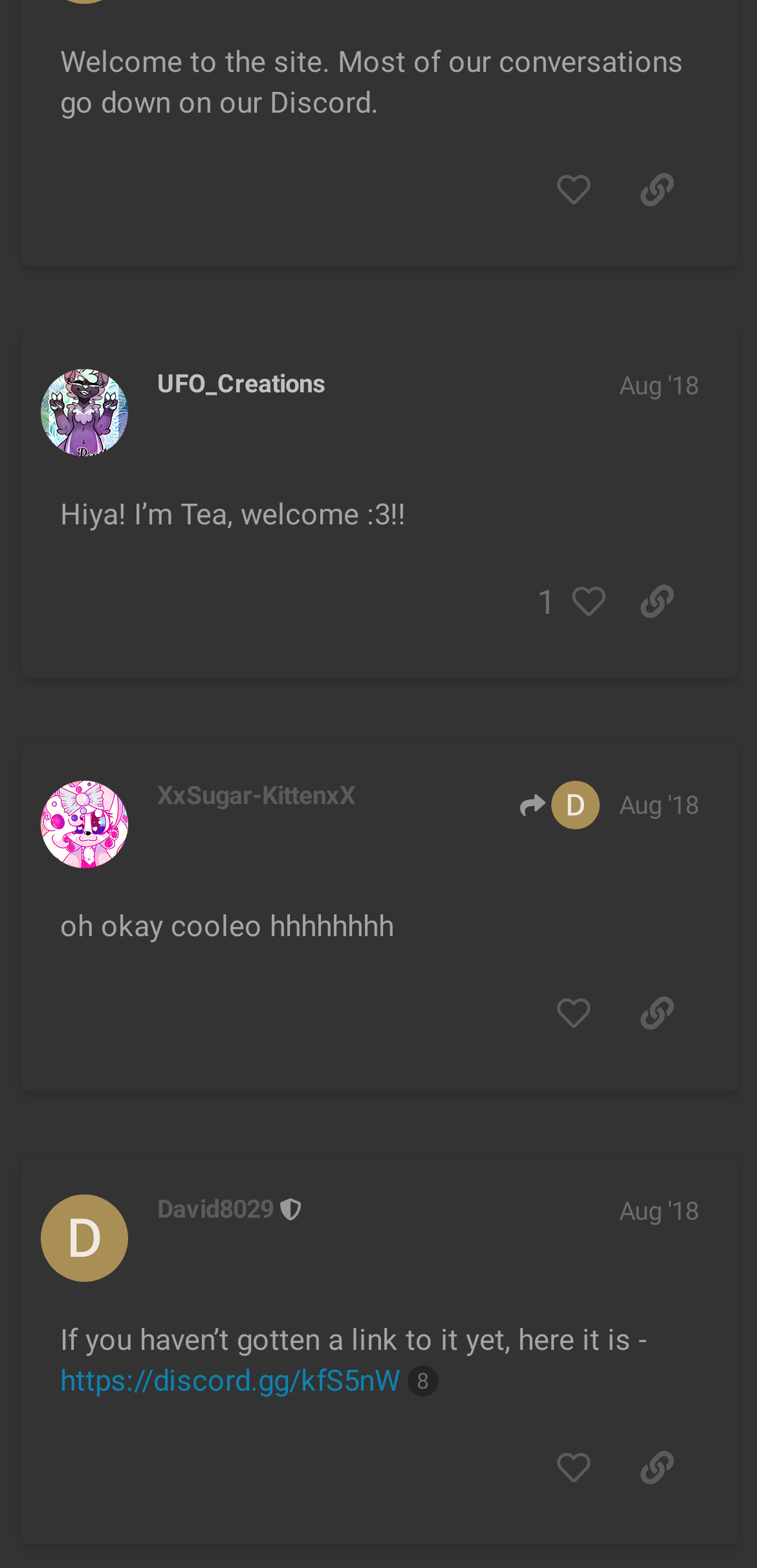Determine the coordinates of the bounding box that should be clicked to complete the instruction: "like this post". The coordinates should be represented by four float numbers between 0 and 1: [left, top, right, bottom].

[0.702, 0.912, 0.812, 0.96]